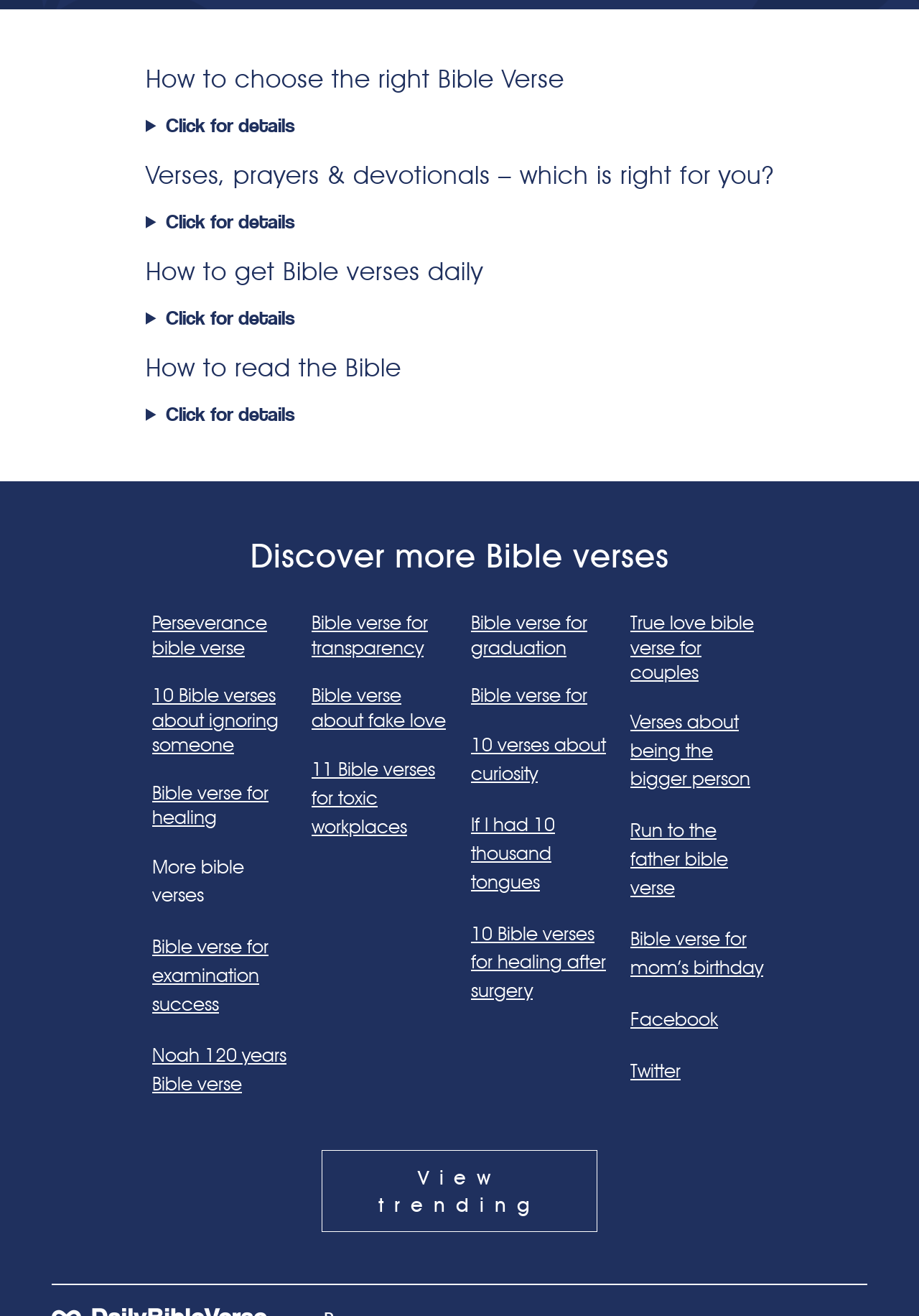Please identify the bounding box coordinates of where to click in order to follow the instruction: "Check out Bible verse for healing".

[0.166, 0.593, 0.292, 0.629]